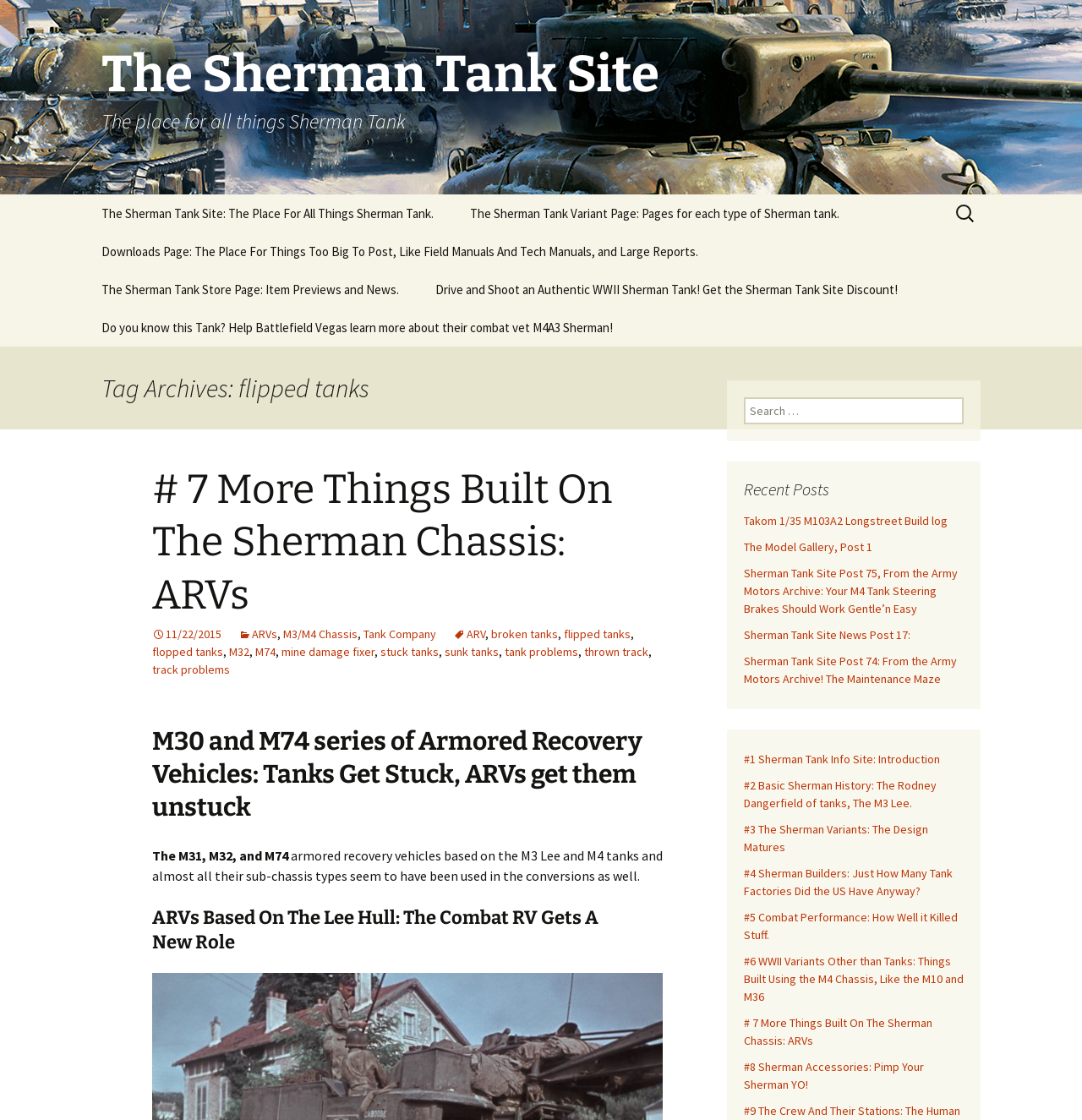Please identify the coordinates of the bounding box that should be clicked to fulfill this instruction: "Check the Sherman Tank Store Page".

[0.078, 0.242, 0.384, 0.275]